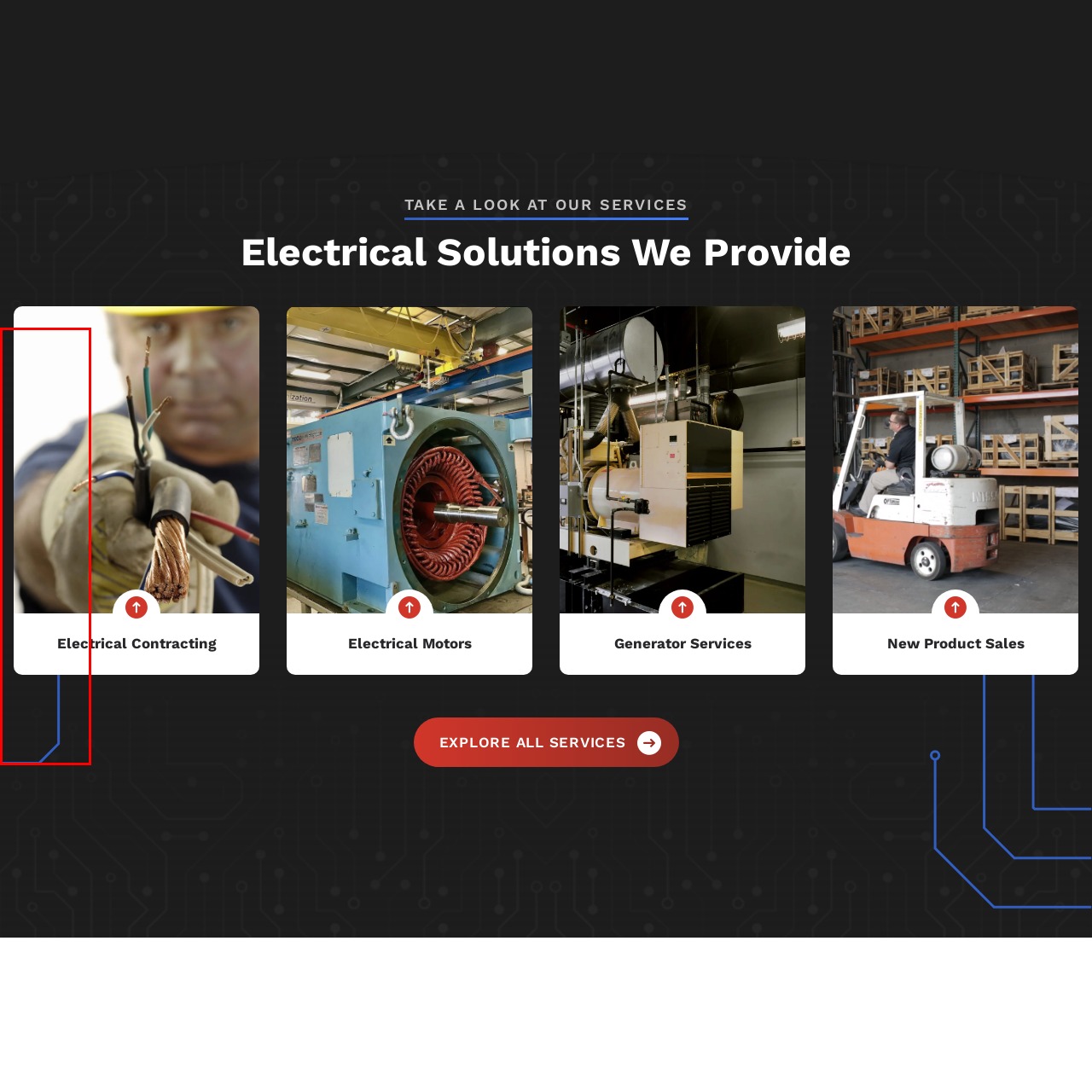Articulate a detailed description of the image inside the red frame.

The image prominently features a close-up of a hand holding an electrical connection, showcasing elements of electrical contracting work. This visual representation aligns with the company's focus on providing specialized electrical solutions, emphasizing precision and expertise in handling electrical components. The accompanying text likely relates to their electrical contracting services, indicating the company's commitment to quality and safety in various electrical projects, whether they involve new constructions, renovations, or expansions. This image and its context highlight the skilled craftsmanship offered by the company, underscoring their role in delivering comprehensive electrical services to meet diverse client needs.